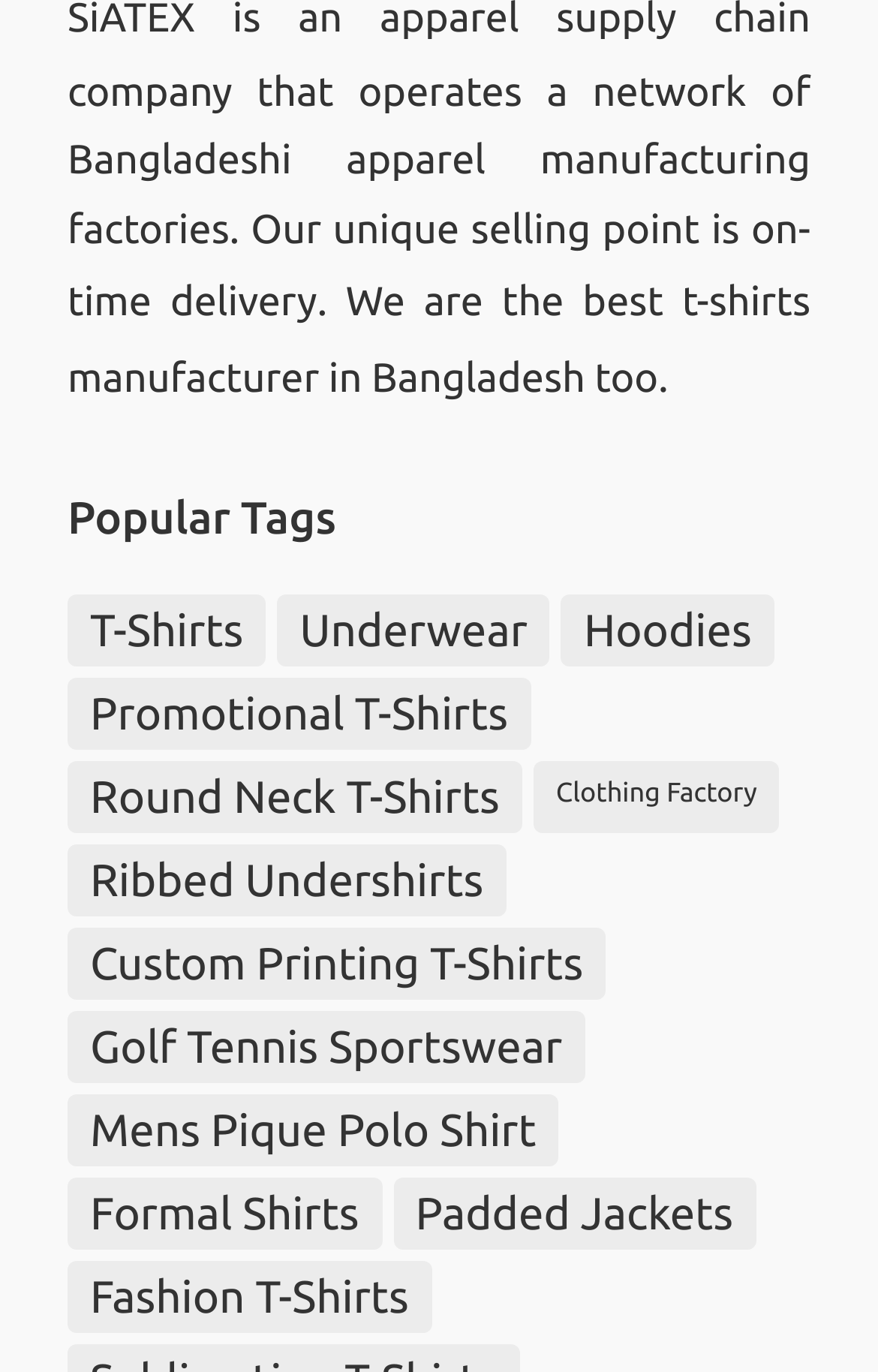Please determine the bounding box coordinates of the element's region to click in order to carry out the following instruction: "Click on 'Promo Clothing Suppliers Bangladesh'". The coordinates should be four float numbers between 0 and 1, i.e., [left, top, right, bottom].

[0.077, 0.217, 0.923, 0.306]